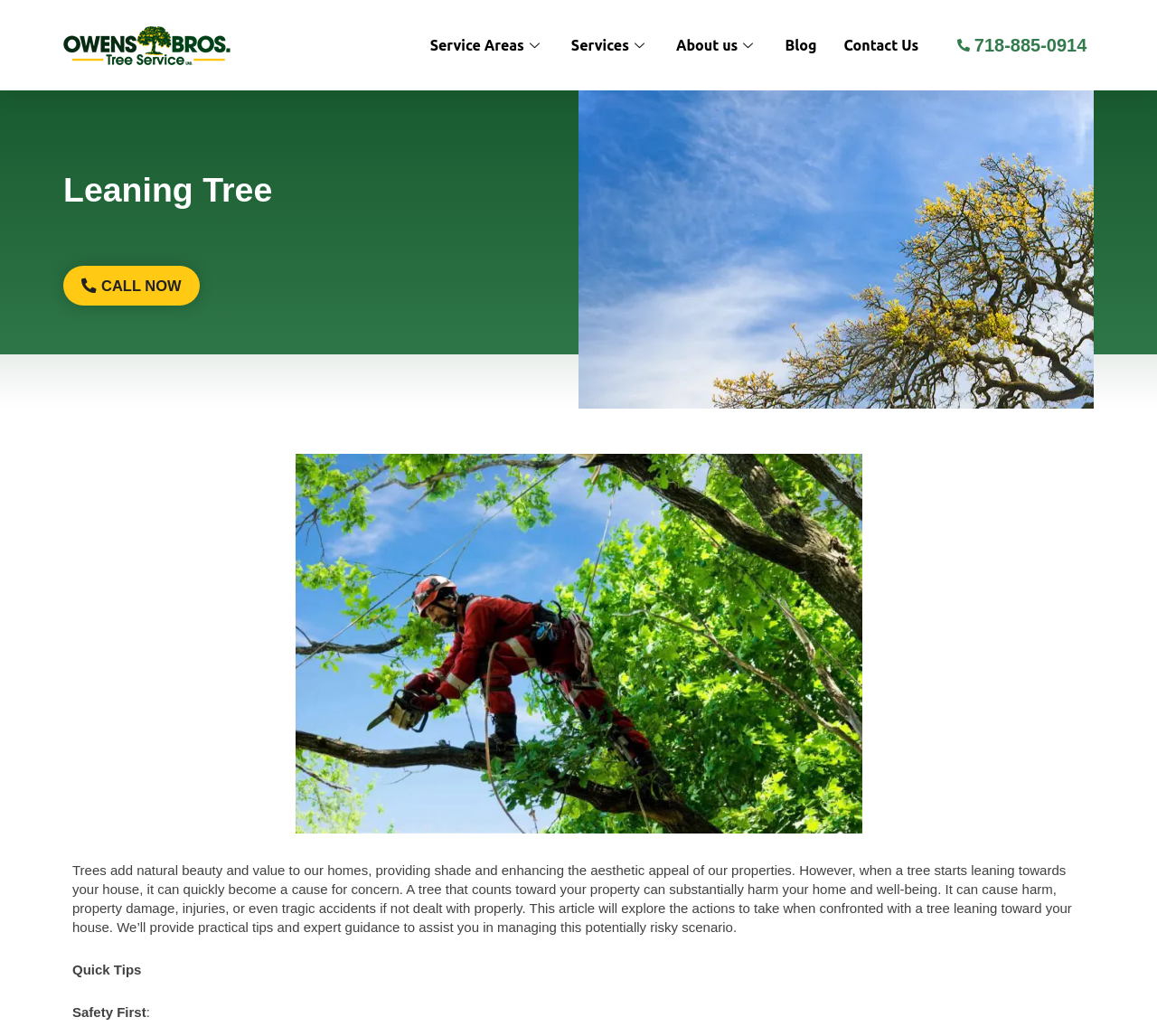Give a short answer using one word or phrase for the question:
What is the consequence of not dealing with a leaning tree?

Harm, property damage, injuries, or accidents